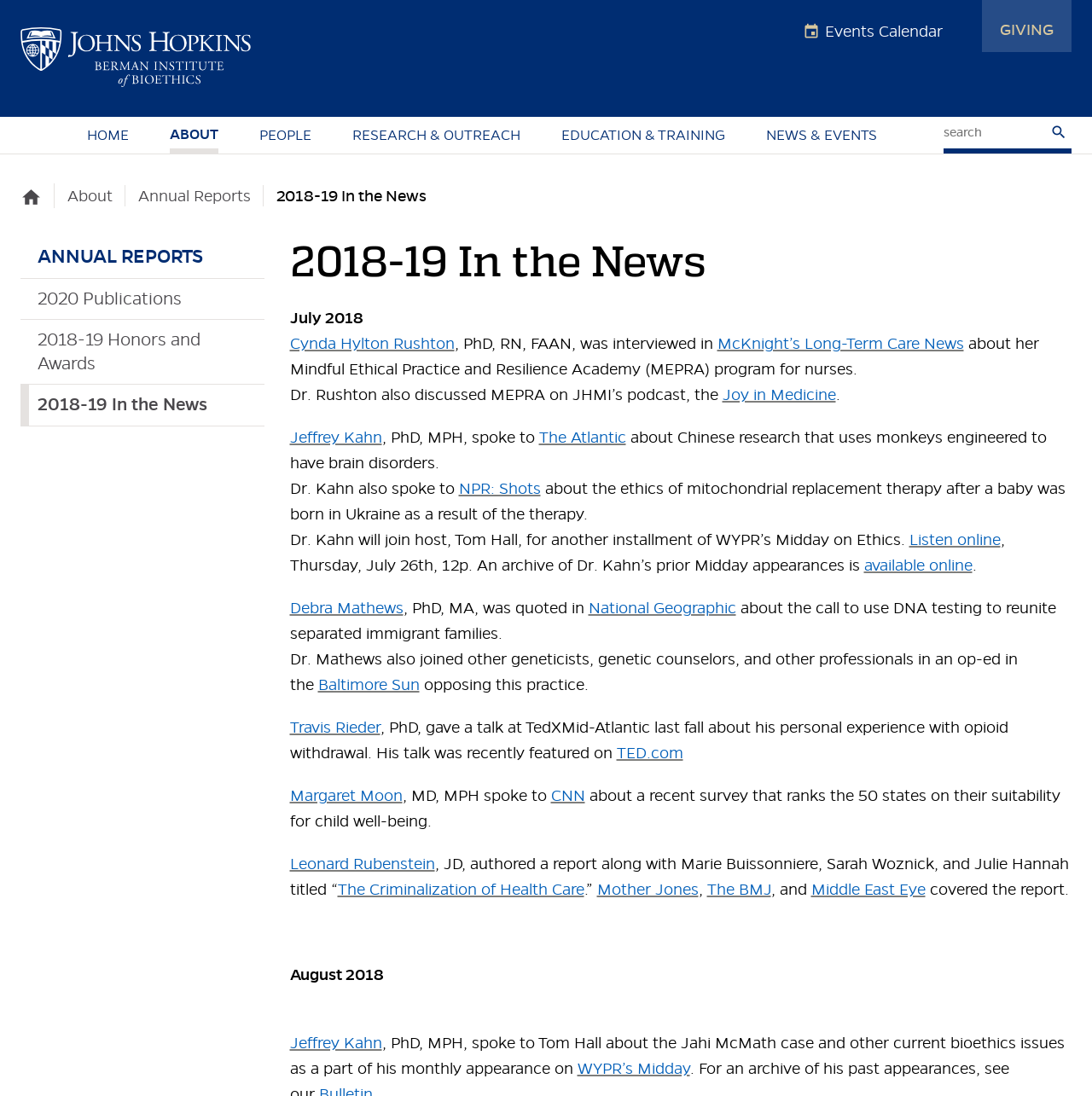Who is interviewed in McKnight’s Long-Term Care News?
Carefully examine the image and provide a detailed answer to the question.

I found the answer by reading the text on the webpage, which mentions that Cynda Hylton Rushton was interviewed in McKnight’s Long-Term Care News.